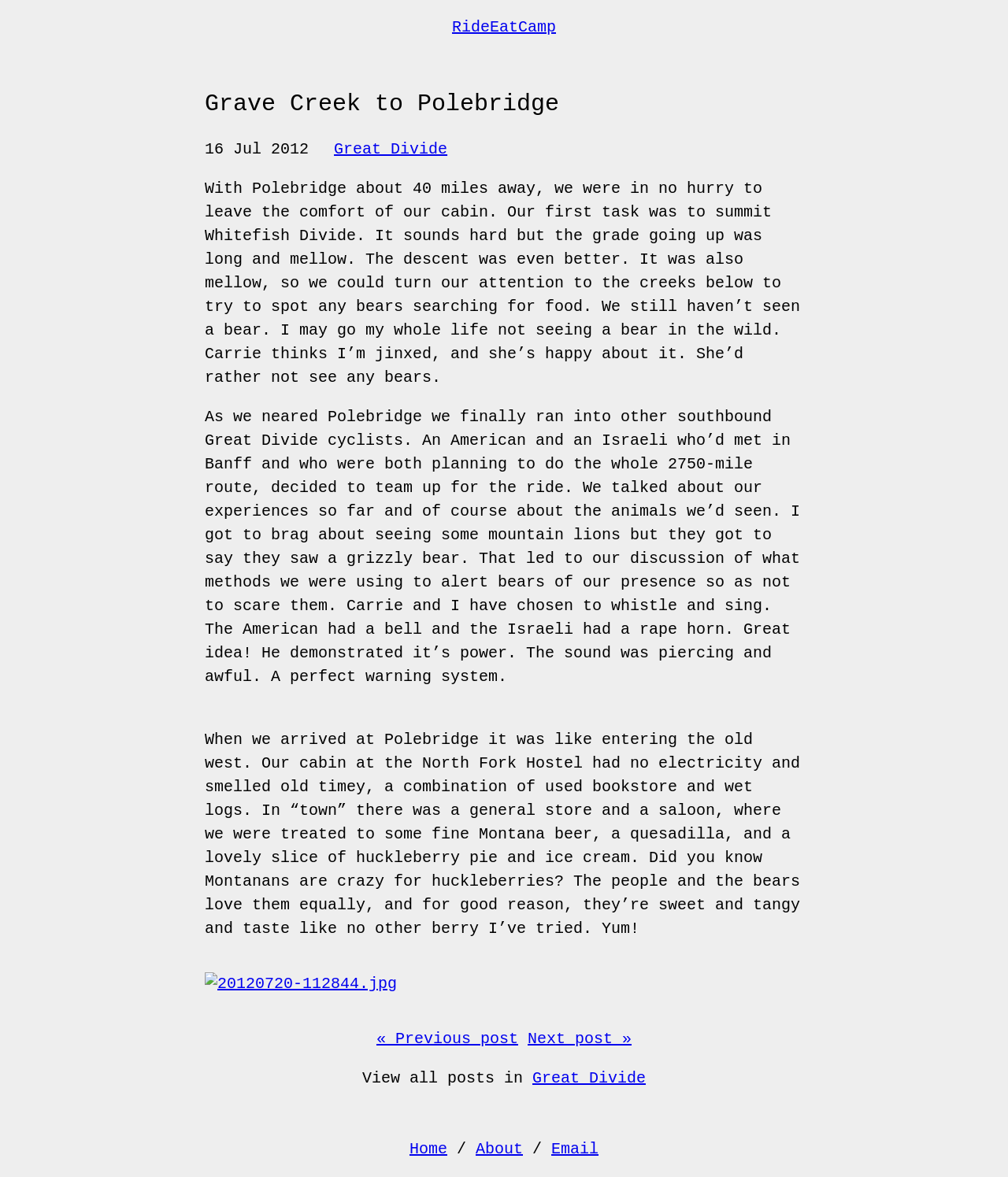Please identify the bounding box coordinates of the element I need to click to follow this instruction: "Click on the 'RideEatCamp' link".

[0.448, 0.015, 0.552, 0.031]